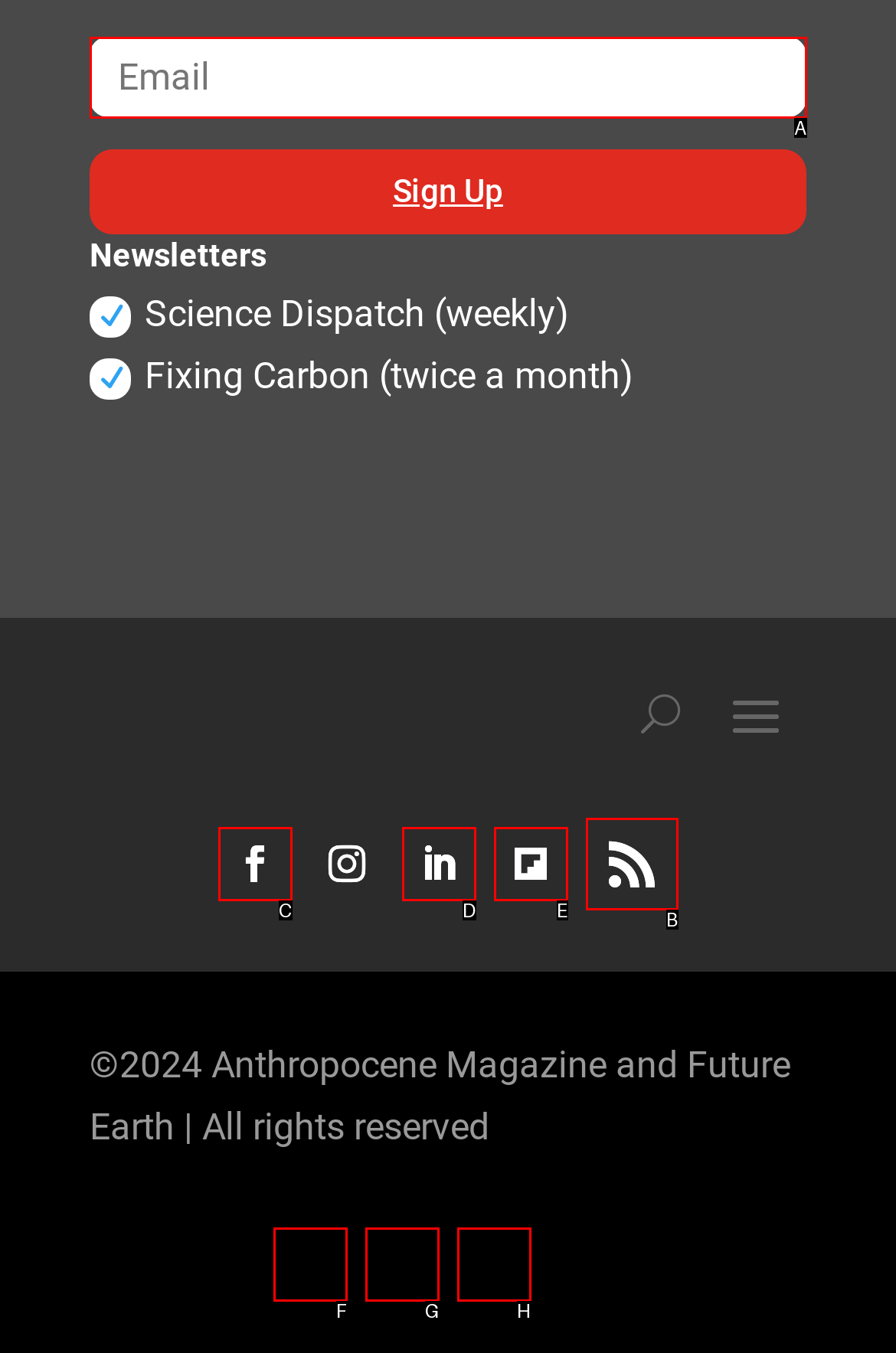From the given choices, identify the element that matches: Follow
Answer with the letter of the selected option.

C